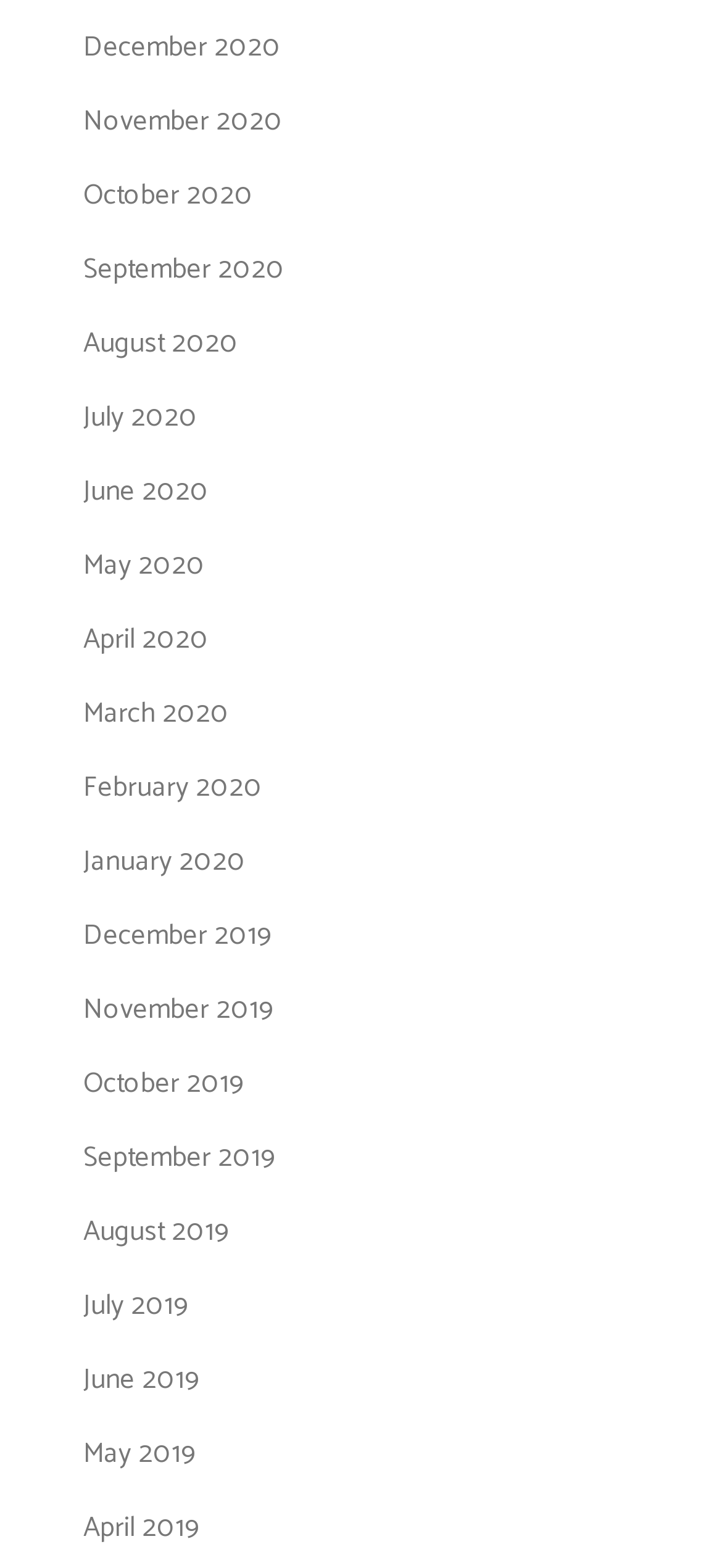Please provide the bounding box coordinates for the element that needs to be clicked to perform the following instruction: "Enter your name". The coordinates should be given as four float numbers between 0 and 1, i.e., [left, top, right, bottom].

None